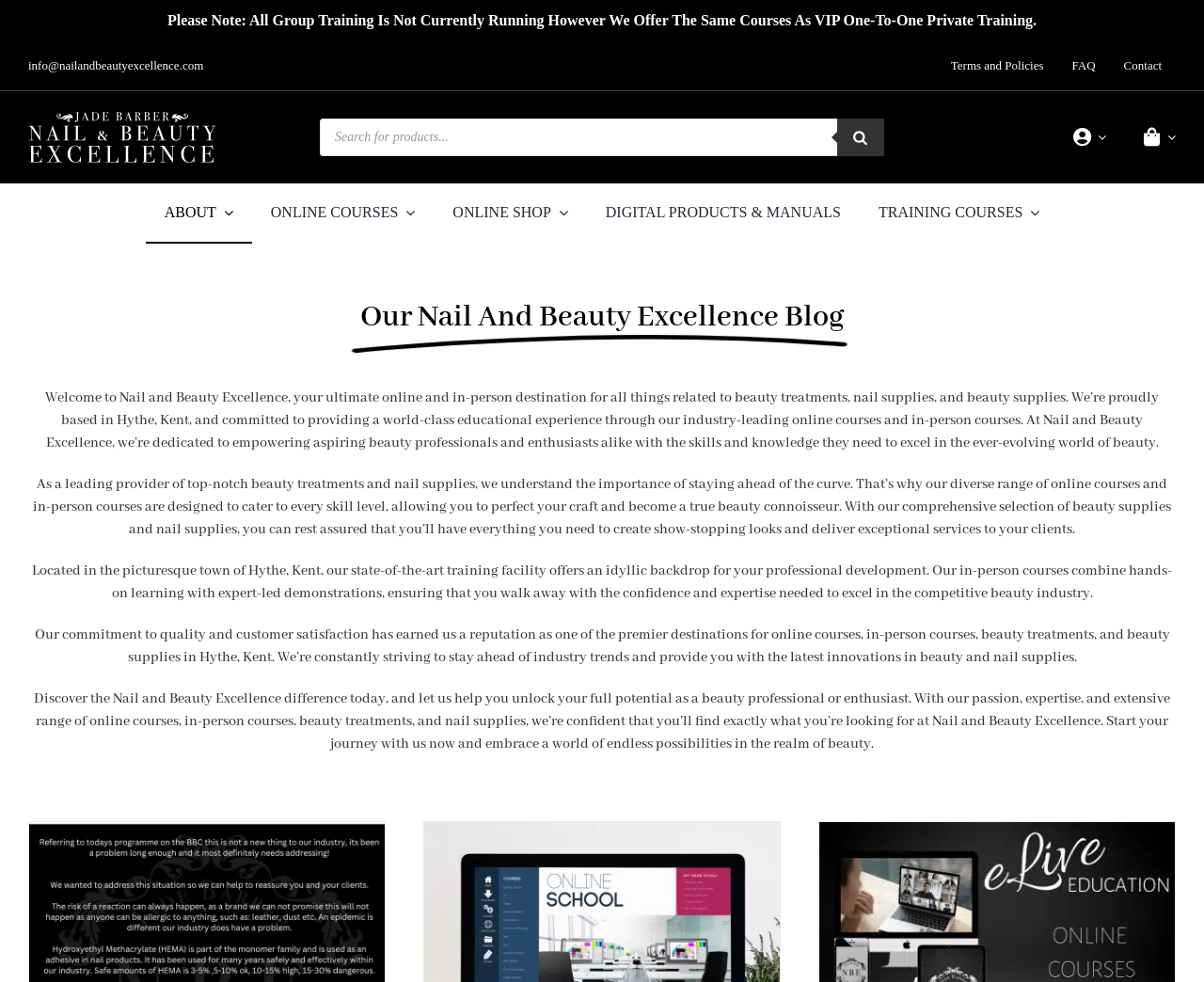Could you indicate the bounding box coordinates of the region to click in order to complete this instruction: "View FAQ".

[0.879, 0.042, 0.922, 0.092]